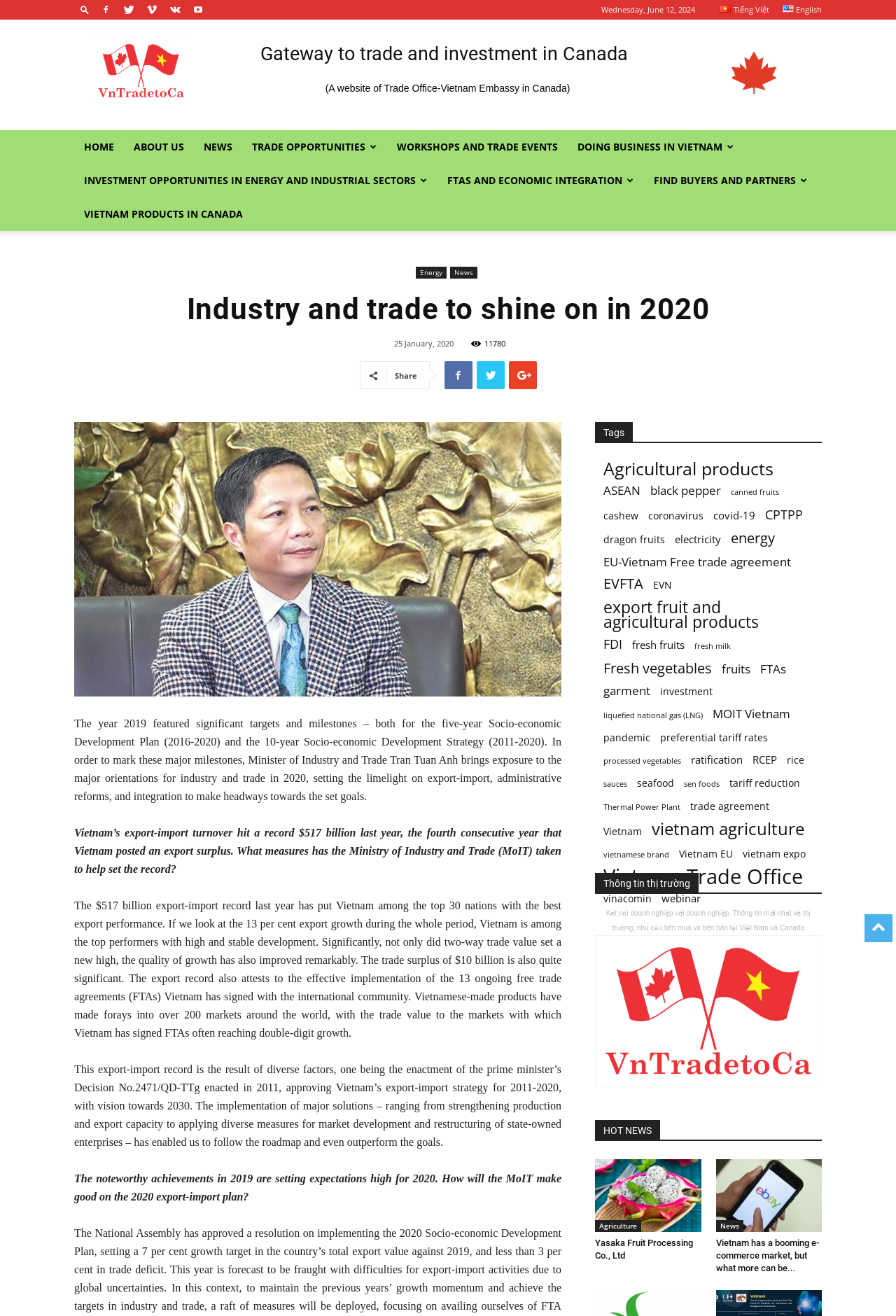Could you determine the bounding box coordinates of the clickable element to complete the instruction: "Click the 'TRADE OPPORTUNITIES' link"? Provide the coordinates as four float numbers between 0 and 1, i.e., [left, top, right, bottom].

[0.27, 0.099, 0.432, 0.124]